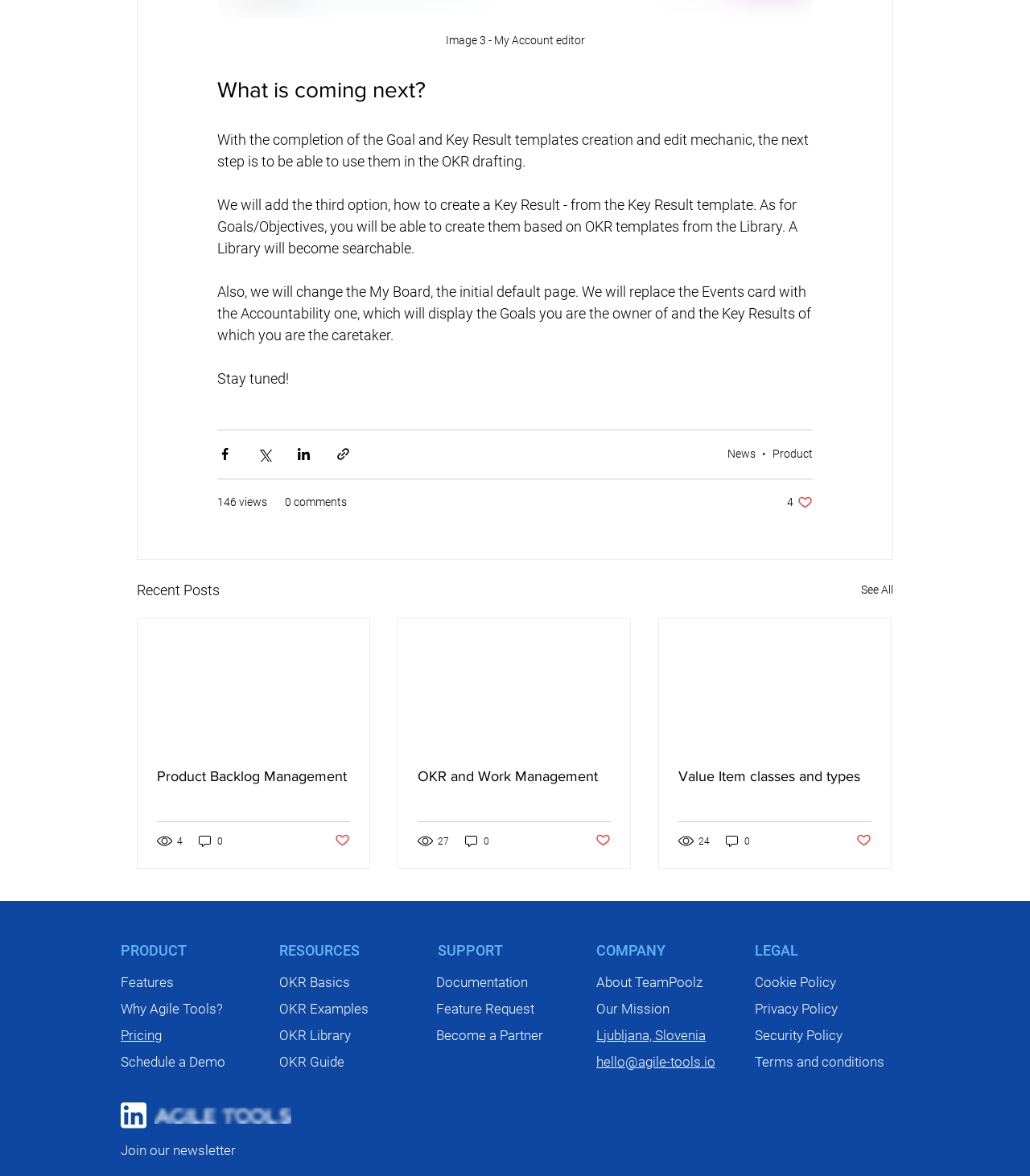Please provide the bounding box coordinates in the format (top-left x, top-left y, bottom-right x, bottom-right y). Remember, all values are floating point numbers between 0 and 1. What is the bounding box coordinate of the region described as: parent_node: OKR and Work Management

[0.387, 0.526, 0.612, 0.637]